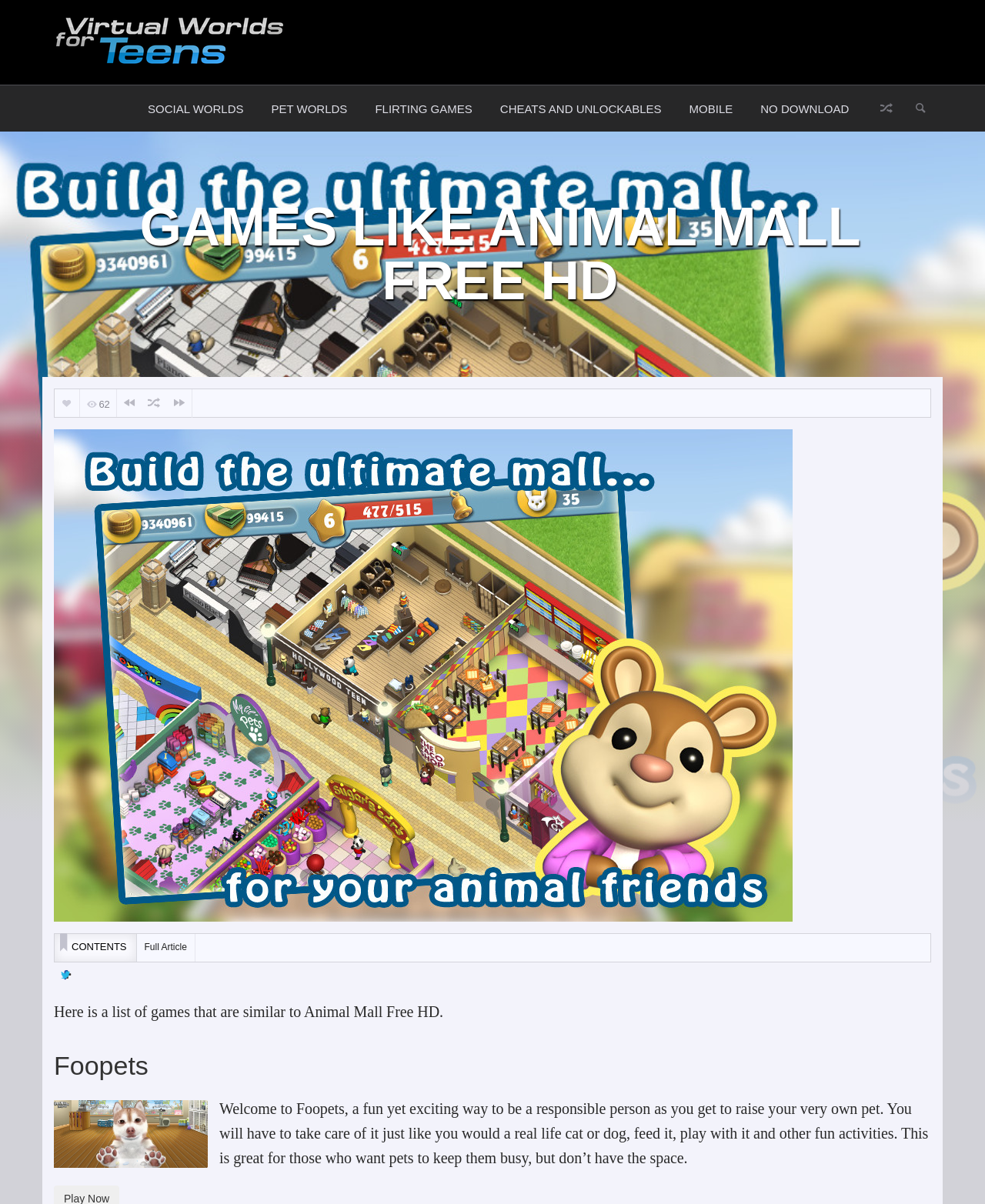What is the position of the 'SOCIAL WORLDS' link?
Look at the image and answer the question using a single word or phrase.

Above 'PET WORLDS'